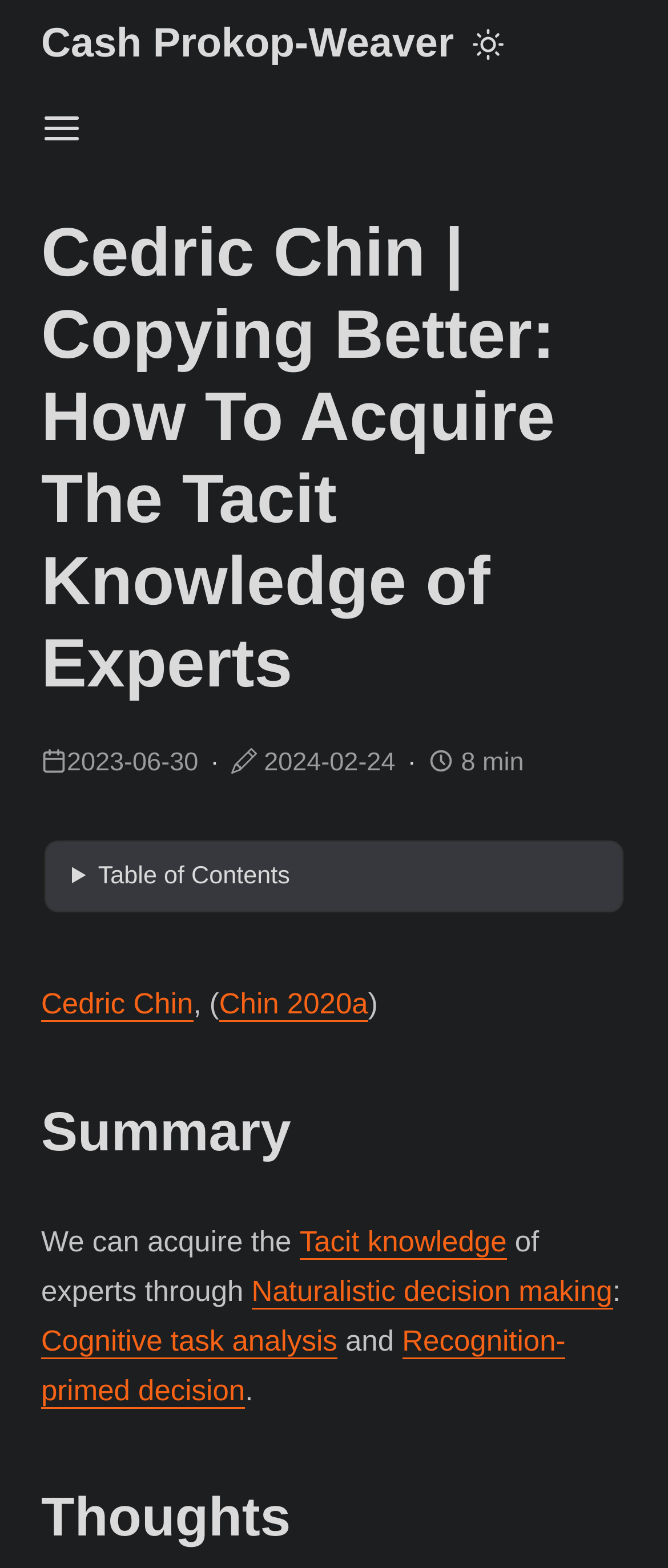Please specify the bounding box coordinates in the format (top-left x, top-left y, bottom-right x, bottom-right y), with all values as floating point numbers between 0 and 1. Identify the bounding box of the UI element described by: parent_node: Cash Prokop-Weaver aria-label="Menu Button"

[0.062, 0.057, 0.123, 0.114]